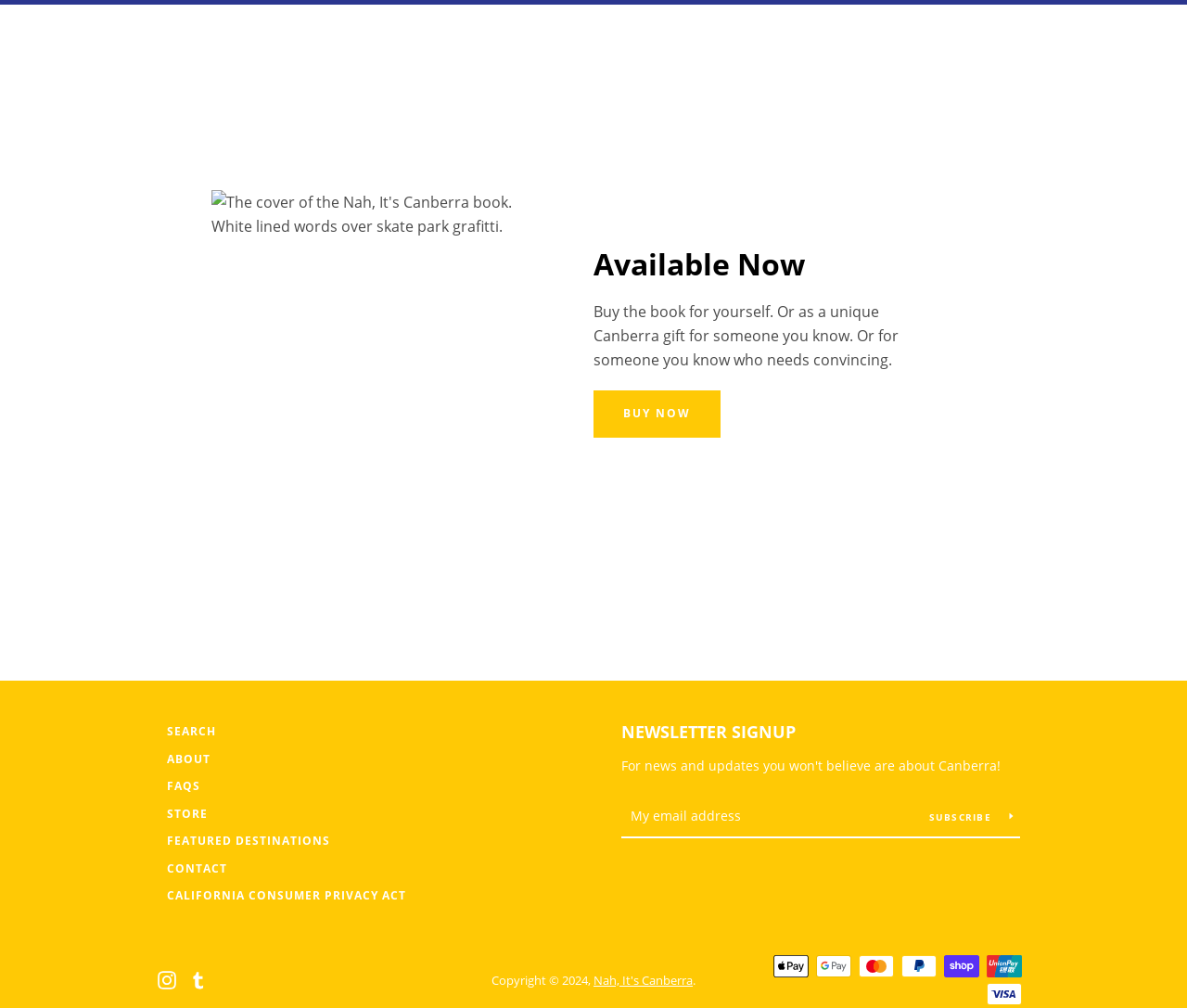Please reply with a single word or brief phrase to the question: 
What is the newsletter signup section for?

To receive news updates